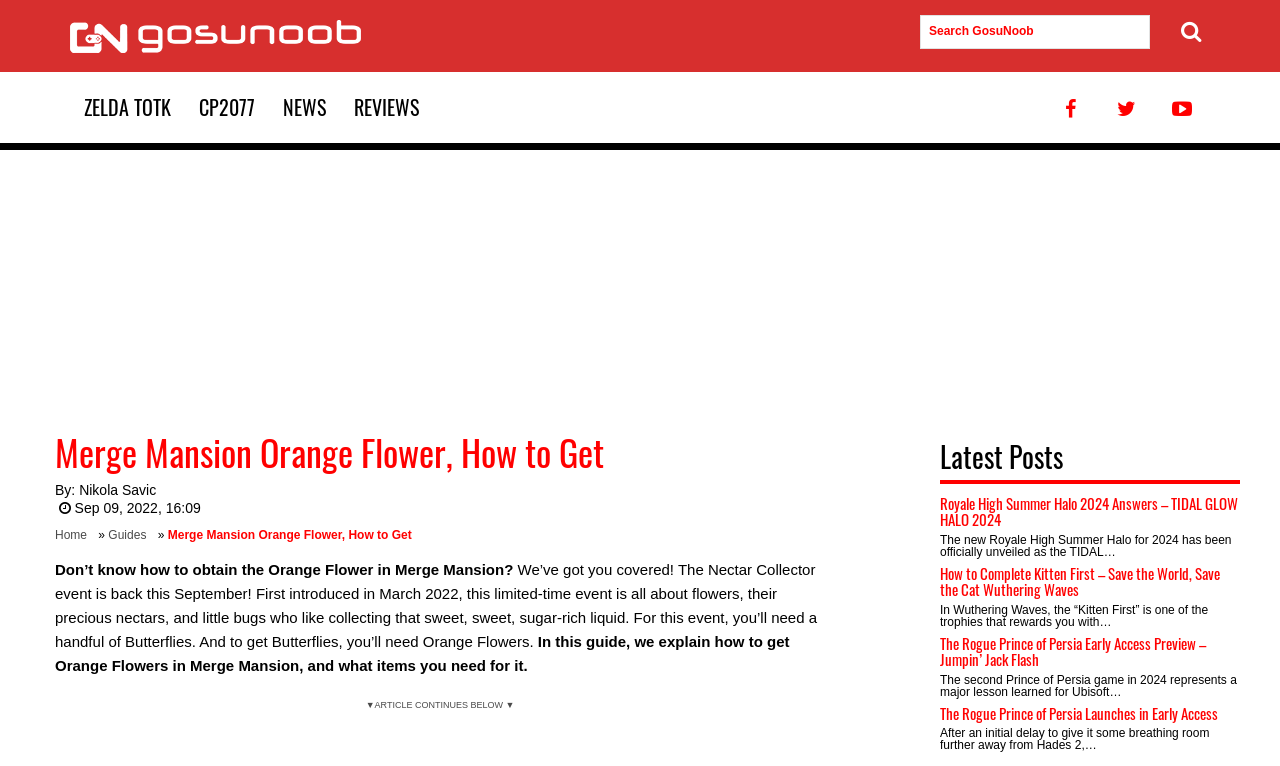What is the event mentioned in the article?
Refer to the screenshot and answer in one word or phrase.

Nectar Collector event